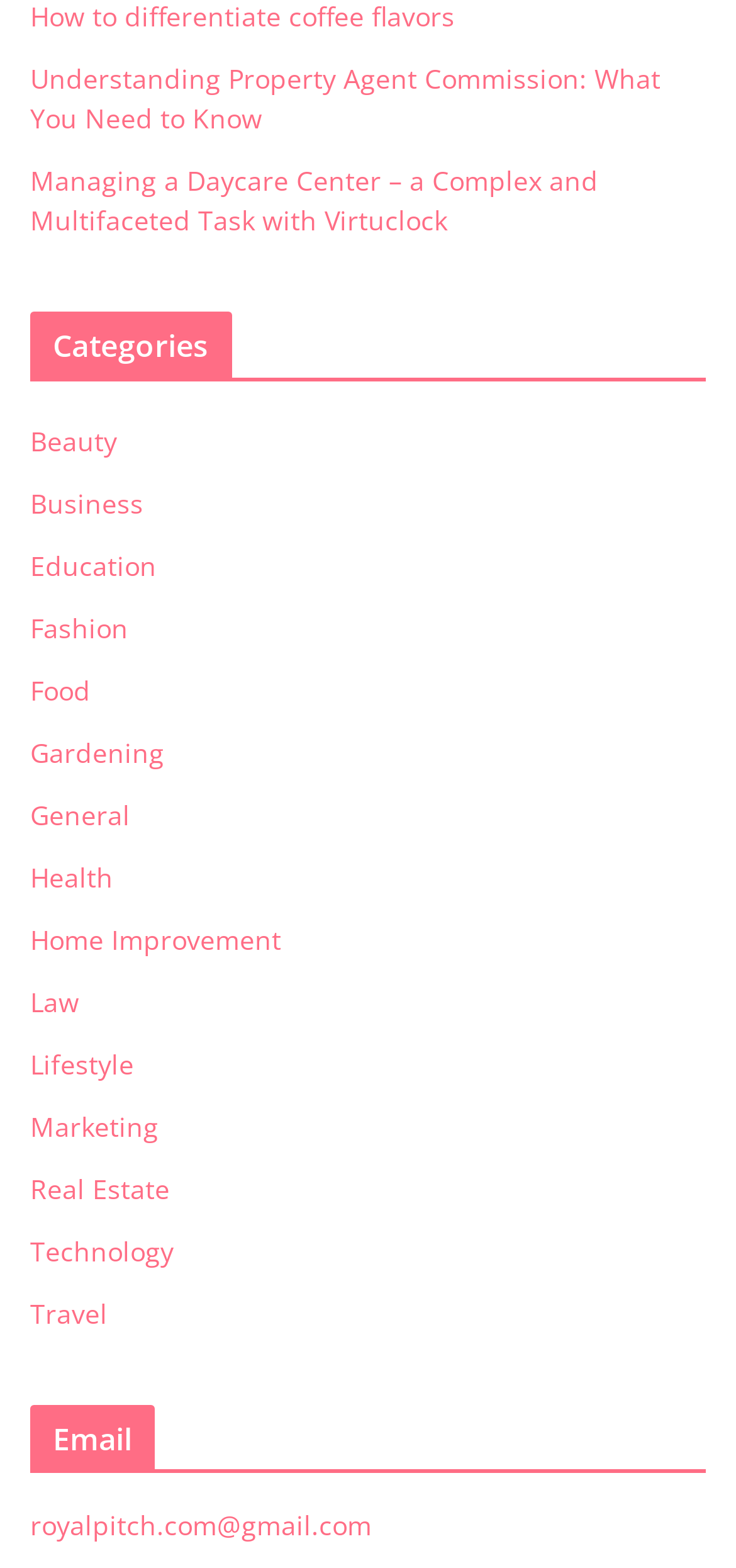What is the last category listed?
Look at the image and answer the question using a single word or phrase.

Travel